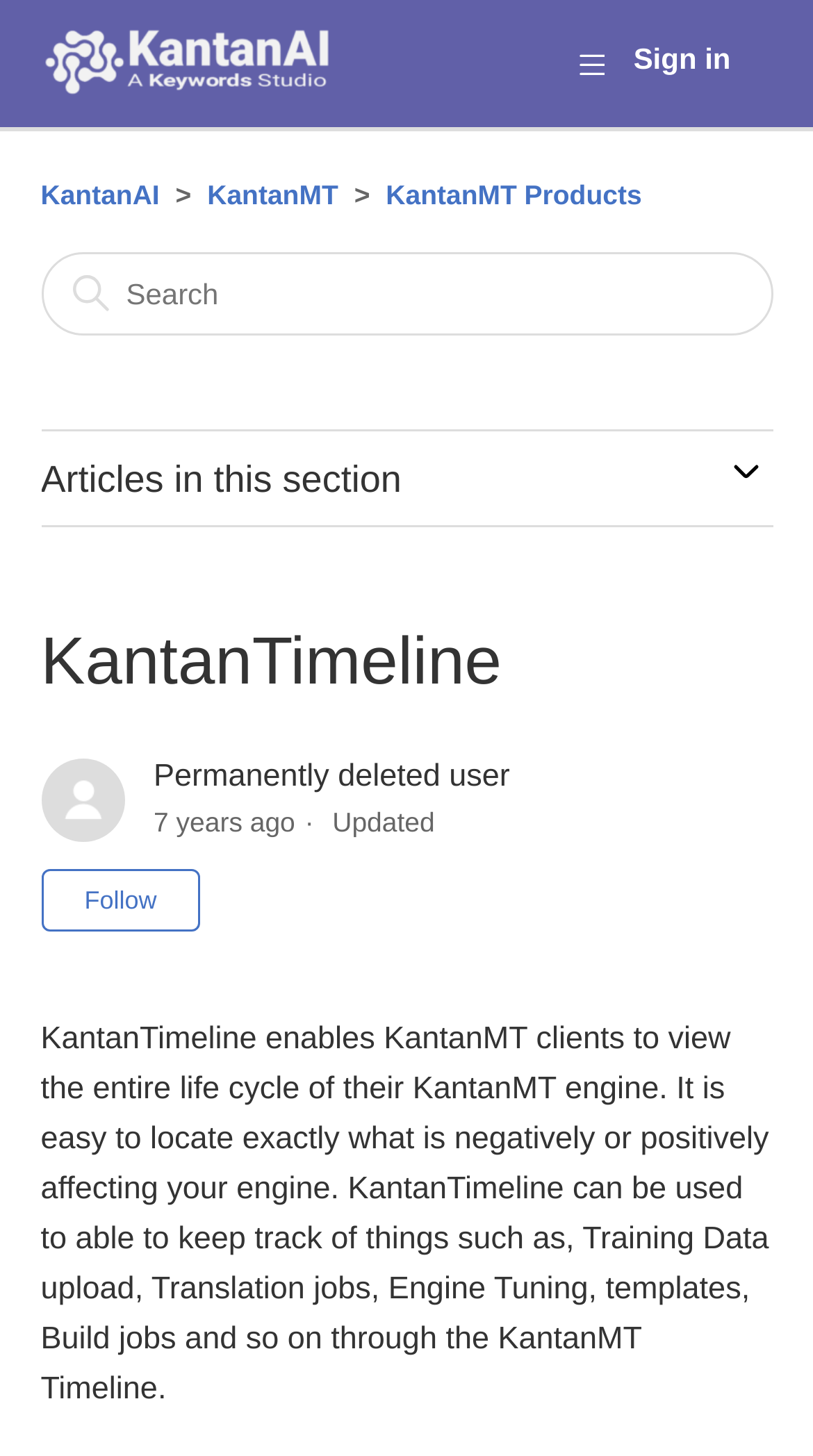Identify the bounding box coordinates for the element you need to click to achieve the following task: "Follow Article". The coordinates must be four float values ranging from 0 to 1, formatted as [left, top, right, bottom].

[0.05, 0.597, 0.247, 0.64]